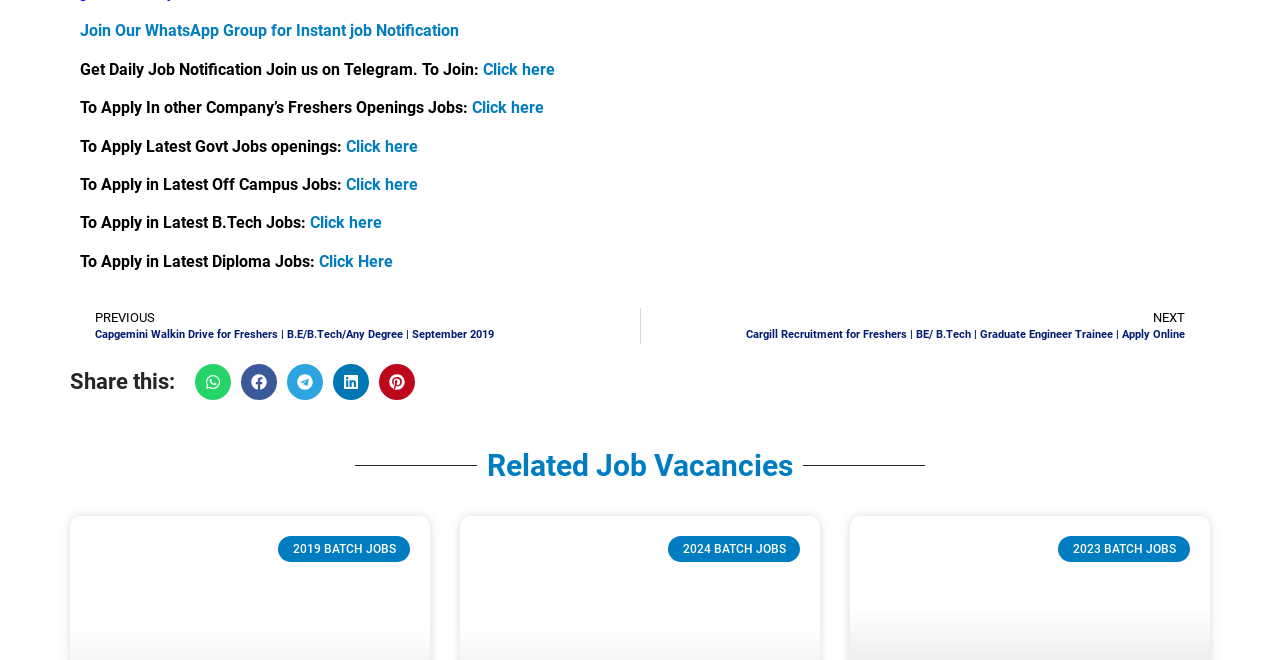Based on the element description Click here, identify the bounding box of the UI element in the given webpage screenshot. The coordinates should be in the format (top-left x, top-left y, bottom-right x, bottom-right y) and must be between 0 and 1.

[0.369, 0.149, 0.425, 0.178]